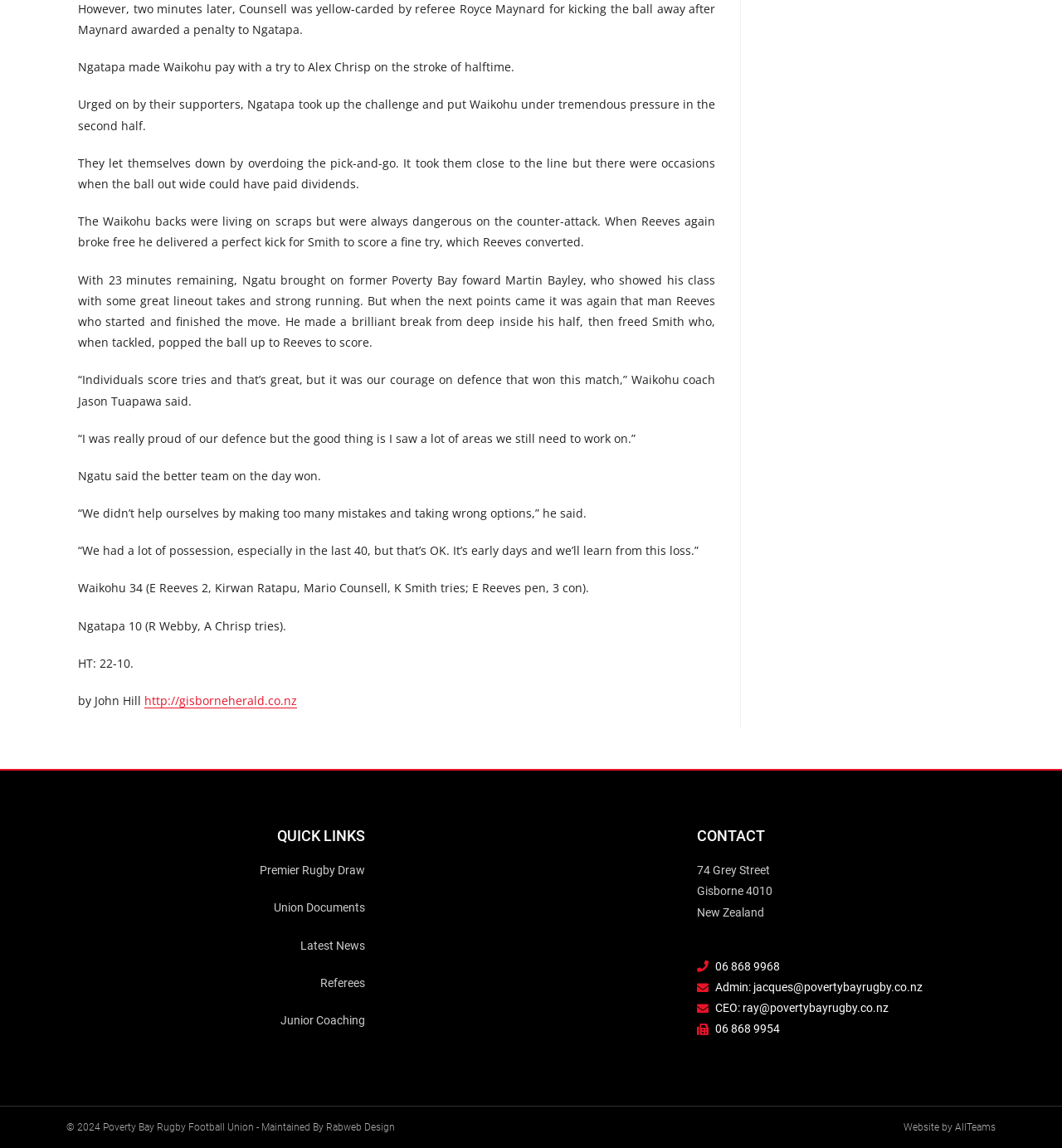Please specify the bounding box coordinates of the clickable region necessary for completing the following instruction: "Contact Admin via jacques@povertybayrugby.co.nz". The coordinates must consist of four float numbers between 0 and 1, i.e., [left, top, right, bottom].

[0.656, 0.851, 0.937, 0.869]